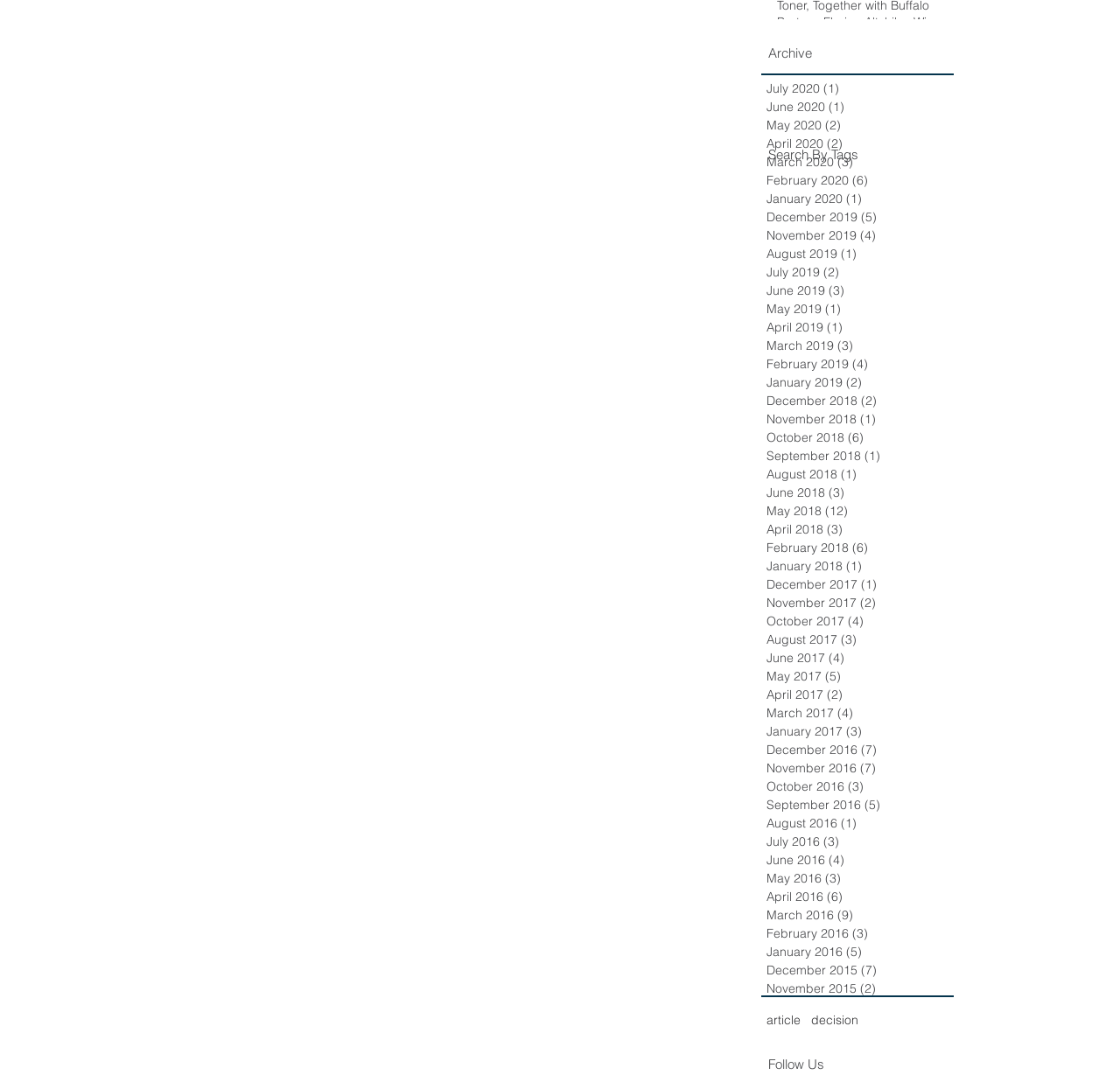Provide the bounding box coordinates for the area that should be clicked to complete the instruction: "View July 2020 posts".

[0.684, 0.074, 0.848, 0.091]